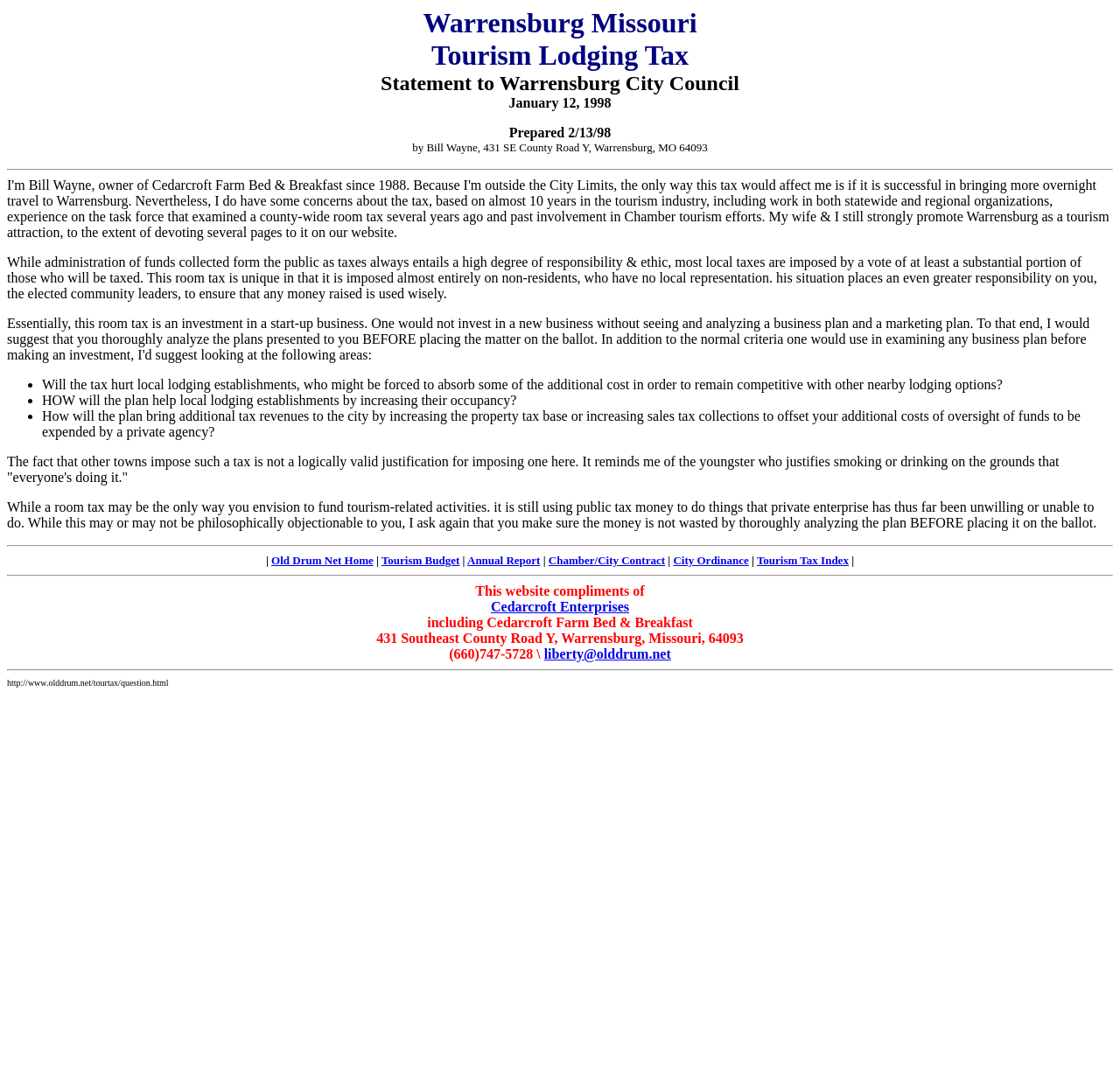Determine the bounding box coordinates for the area that needs to be clicked to fulfill this task: "Visit Cedarcroft Enterprises". The coordinates must be given as four float numbers between 0 and 1, i.e., [left, top, right, bottom].

[0.438, 0.553, 0.562, 0.567]